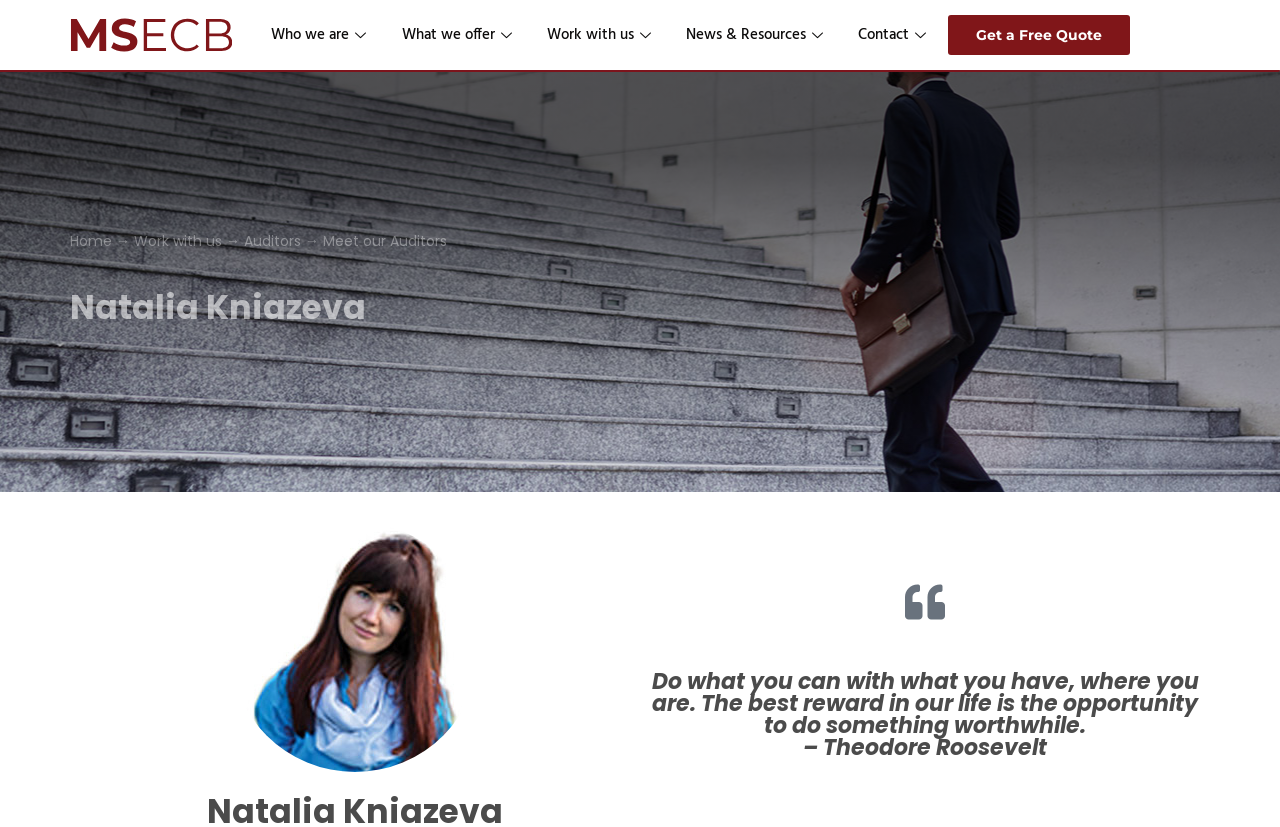Locate the bounding box coordinates of the element that should be clicked to fulfill the instruction: "Click MSECB logo".

[0.055, 0.021, 0.182, 0.064]